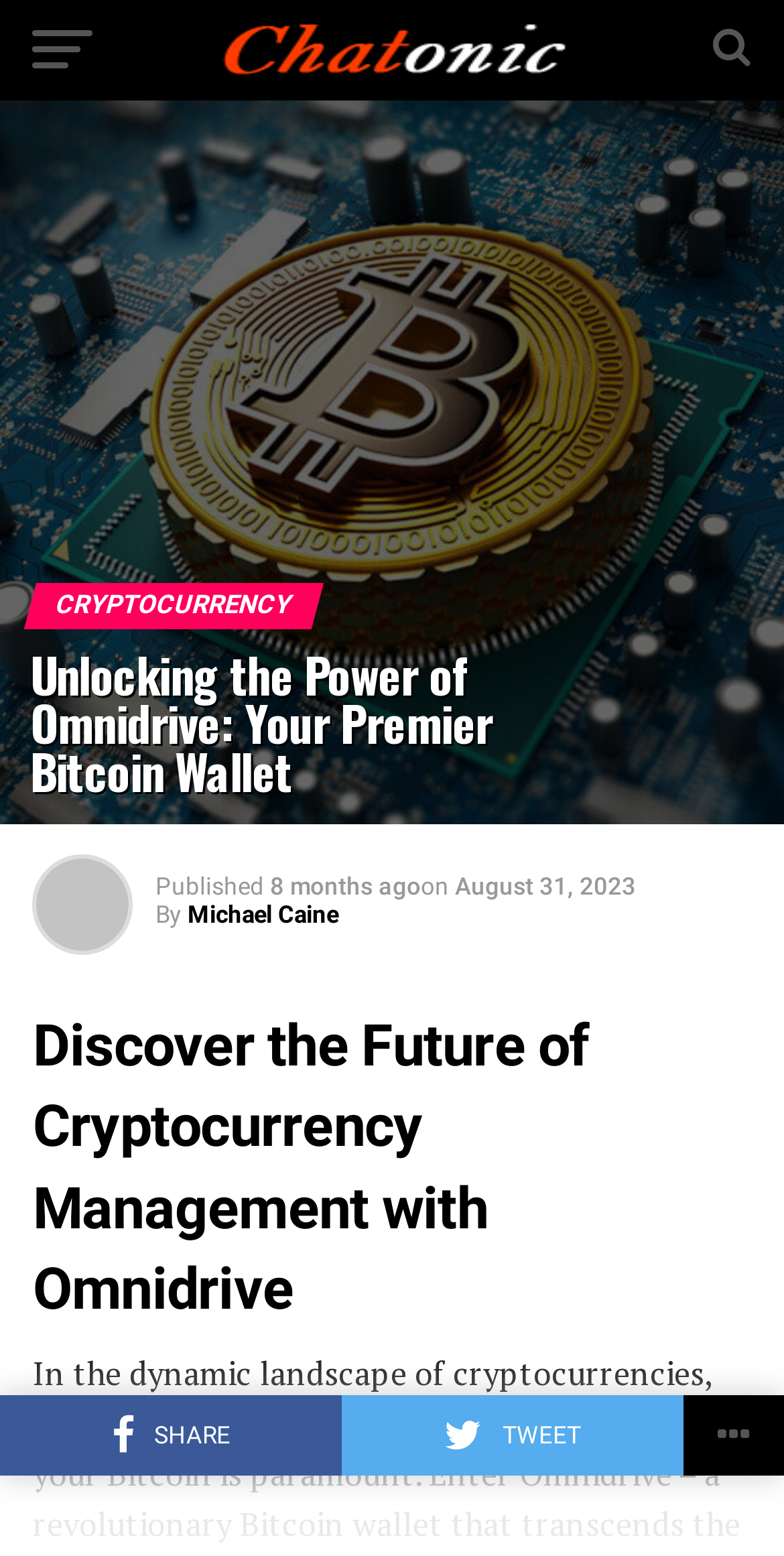Please find the bounding box for the UI component described as follows: "Michael Caine".

[0.239, 0.618, 0.431, 0.636]